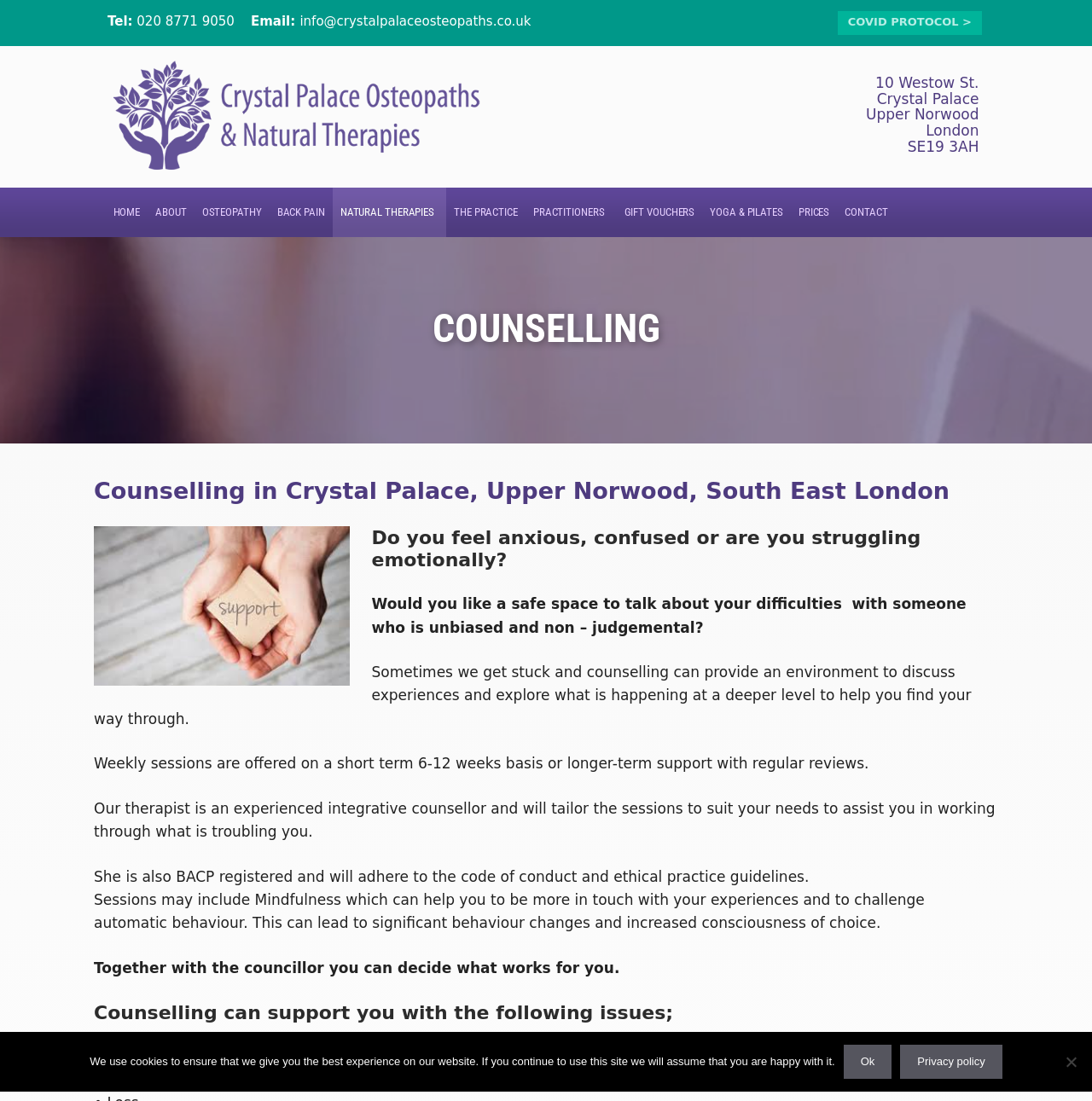Locate the bounding box coordinates of the element that should be clicked to execute the following instruction: "Click the CONTACT link".

[0.767, 0.17, 0.82, 0.215]